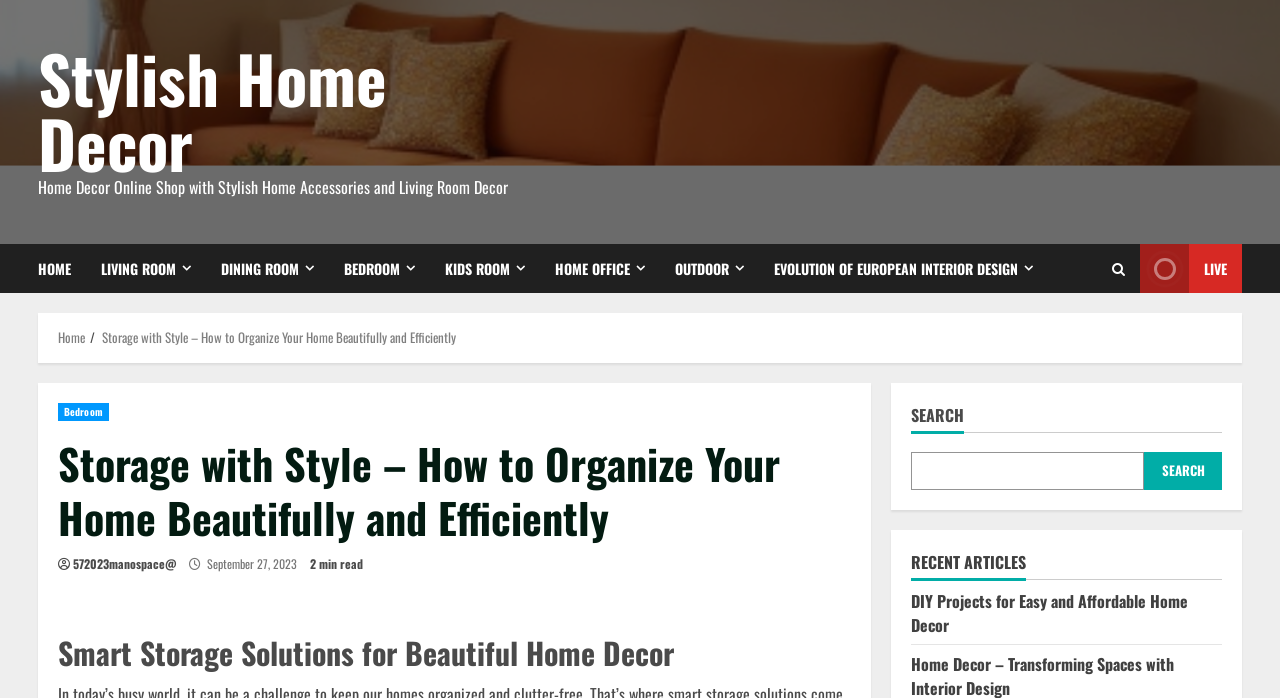Please extract the primary headline from the webpage.

Storage with Style – How to Organize Your Home Beautifully and Efficiently